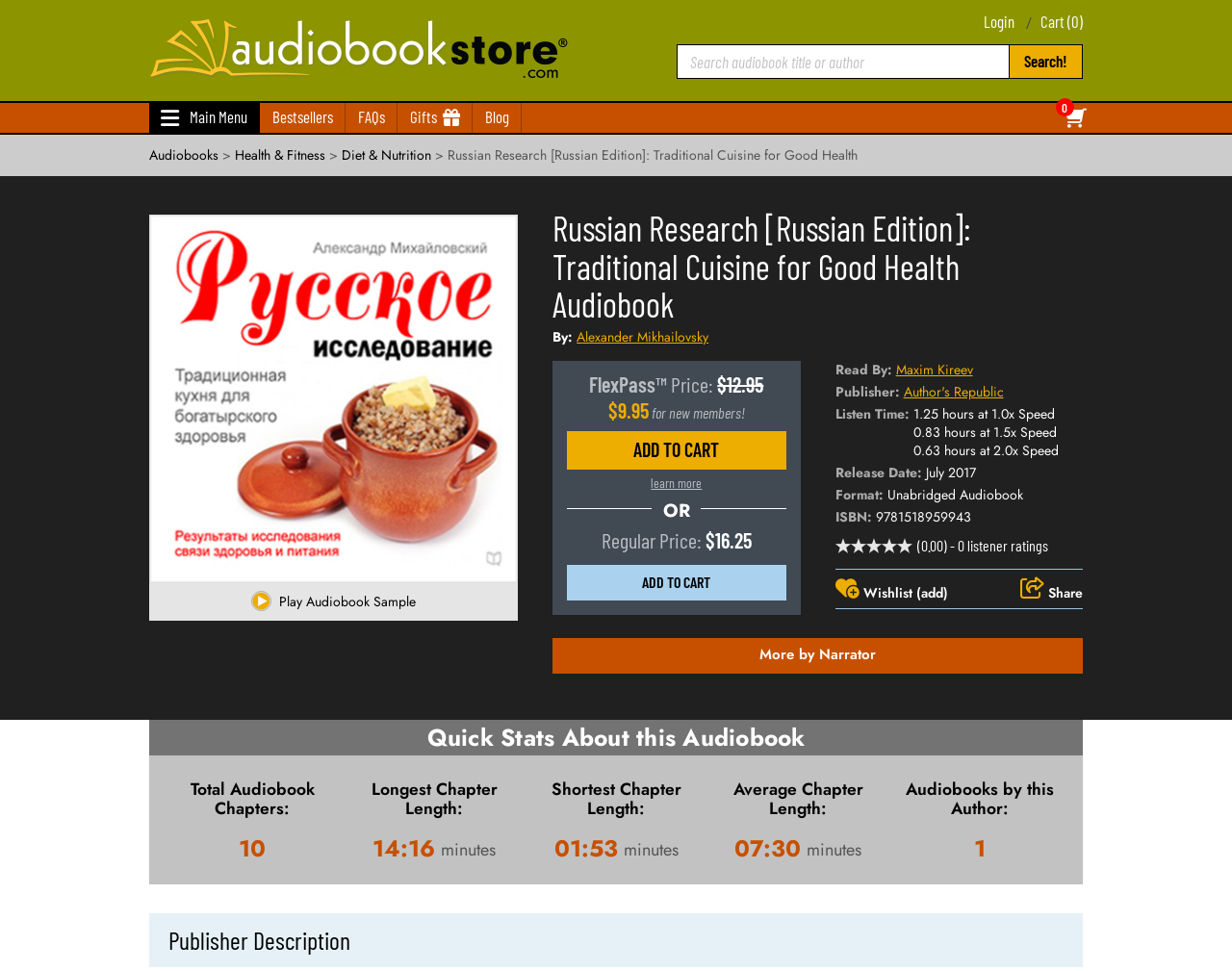Using the provided description: "Add to Cart", find the bounding box coordinates of the corresponding UI element. The output should be four float numbers between 0 and 1, in the format [left, top, right, bottom].

[0.46, 0.444, 0.638, 0.483]